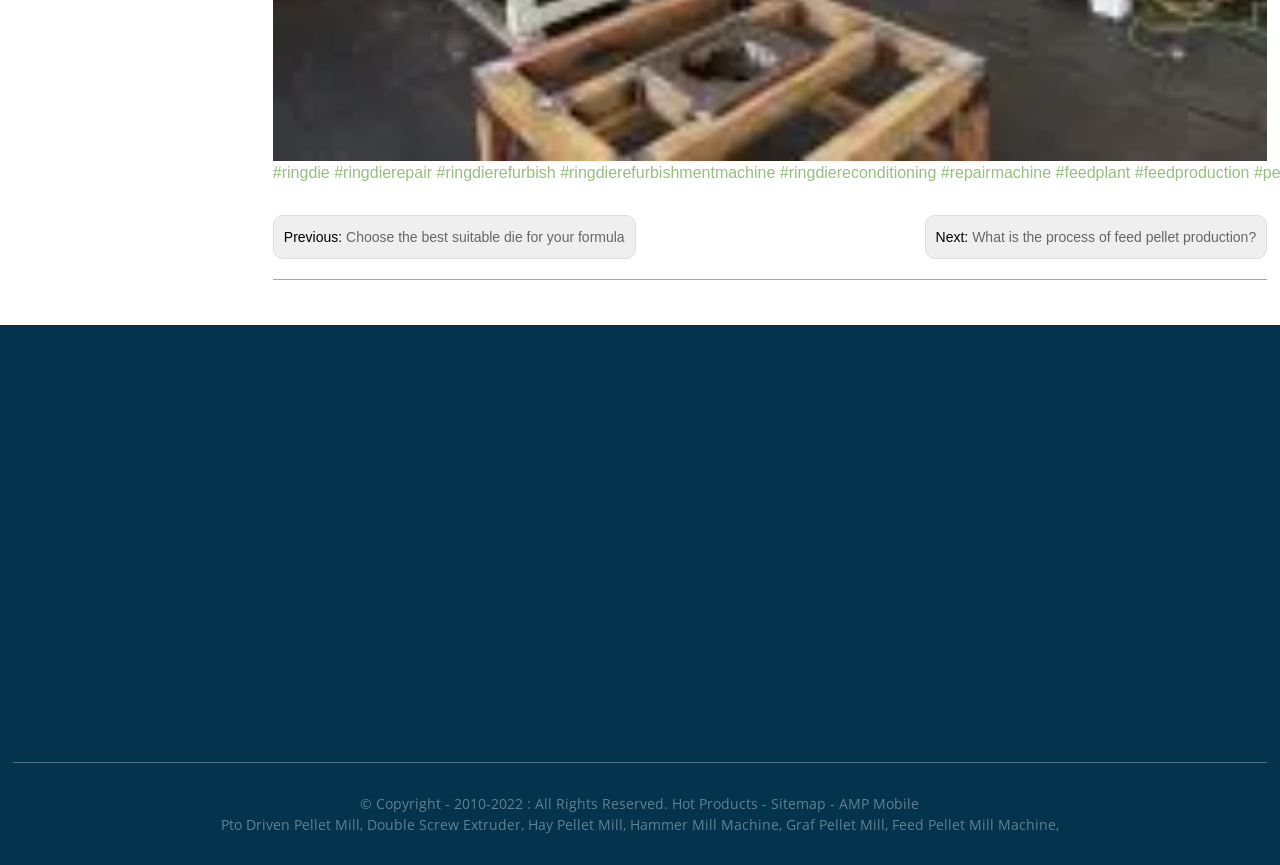Please find the bounding box coordinates of the element's region to be clicked to carry out this instruction: "Click on the 'Discord Server' link".

None